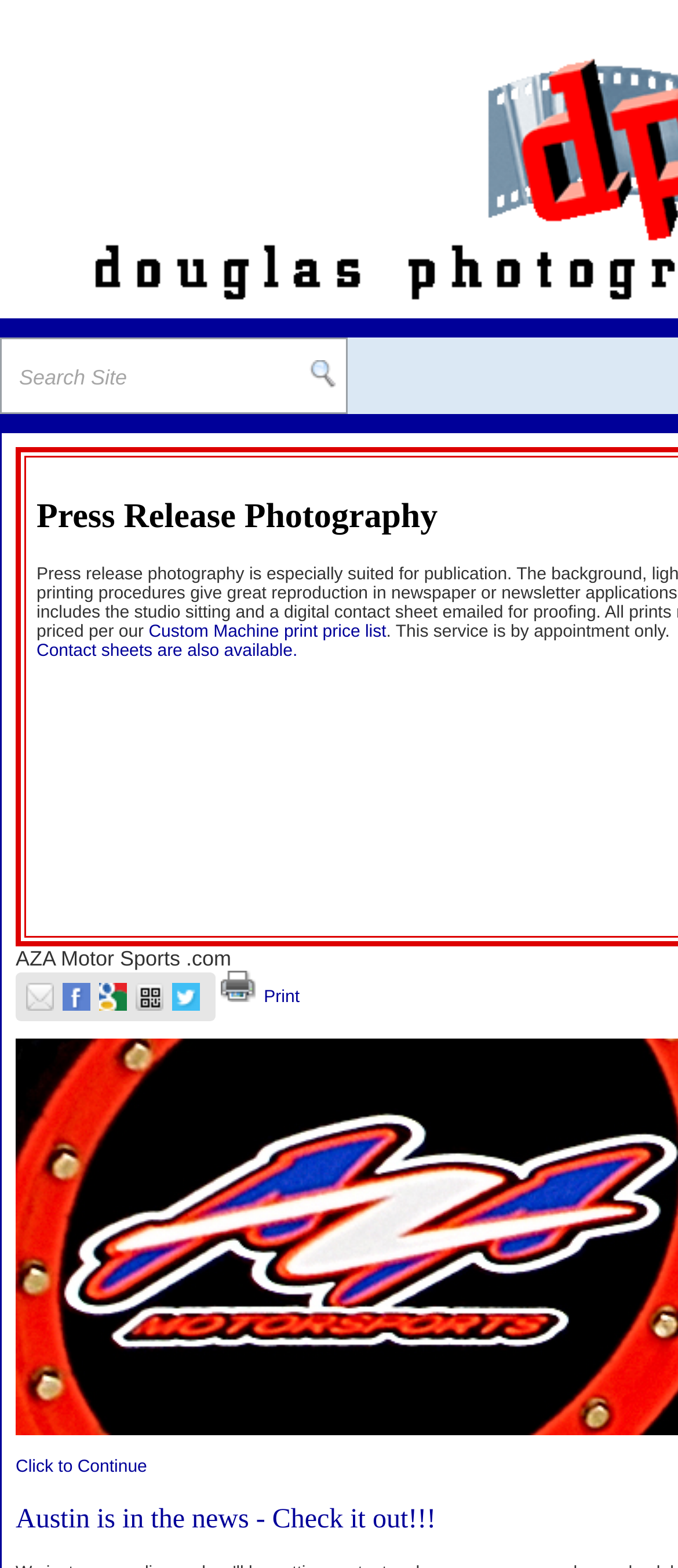From the screenshot, find the bounding box of the UI element matching this description: "name="ctl02$SiteSearch$ctl00$SearchImageButton"". Supply the bounding box coordinates in the form [left, top, right, bottom], each a float between 0 and 1.

[0.456, 0.23, 0.497, 0.247]